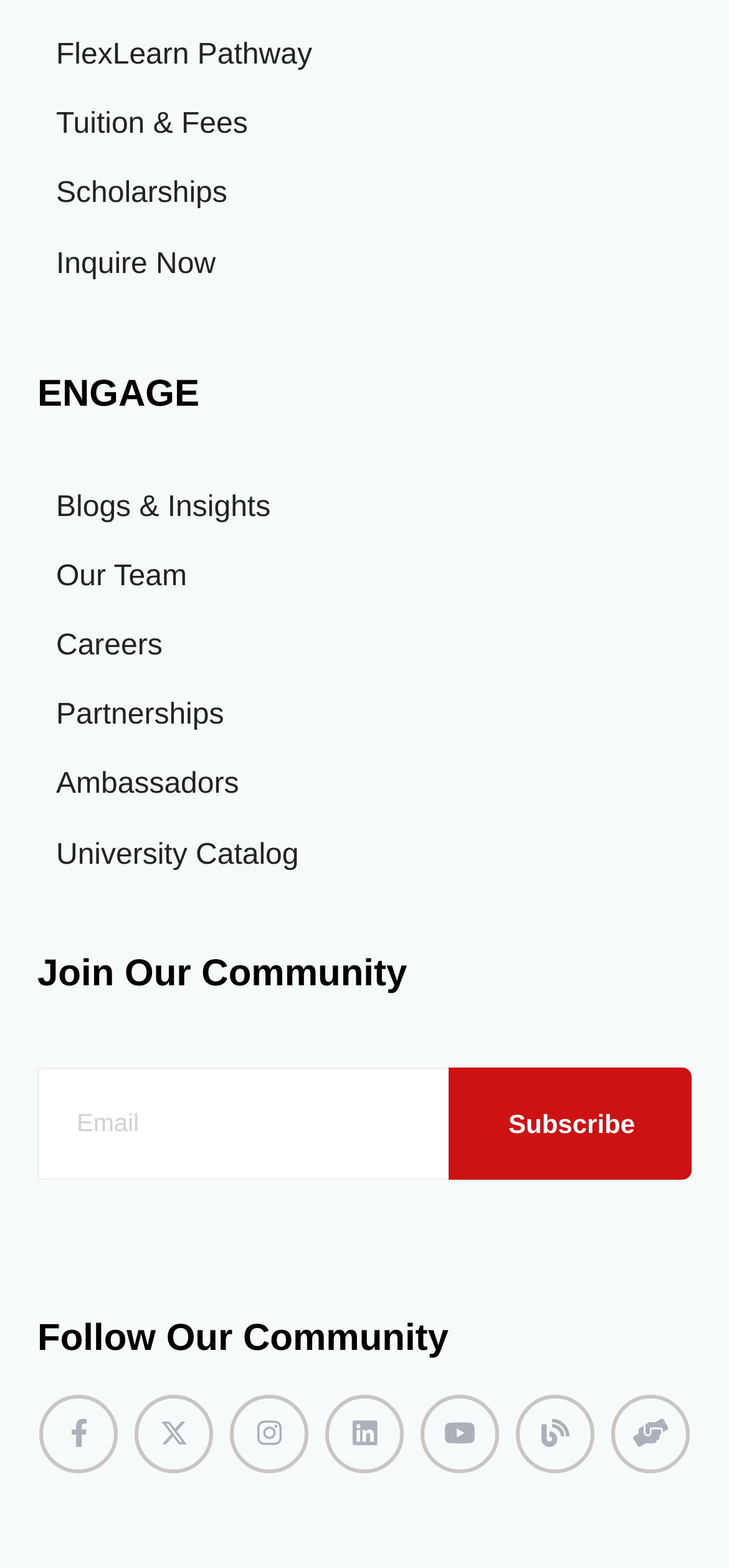Using the element description: "University Catalog", determine the bounding box coordinates for the specified UI element. The coordinates should be four float numbers between 0 and 1, [left, top, right, bottom].

[0.077, 0.517, 0.41, 0.561]